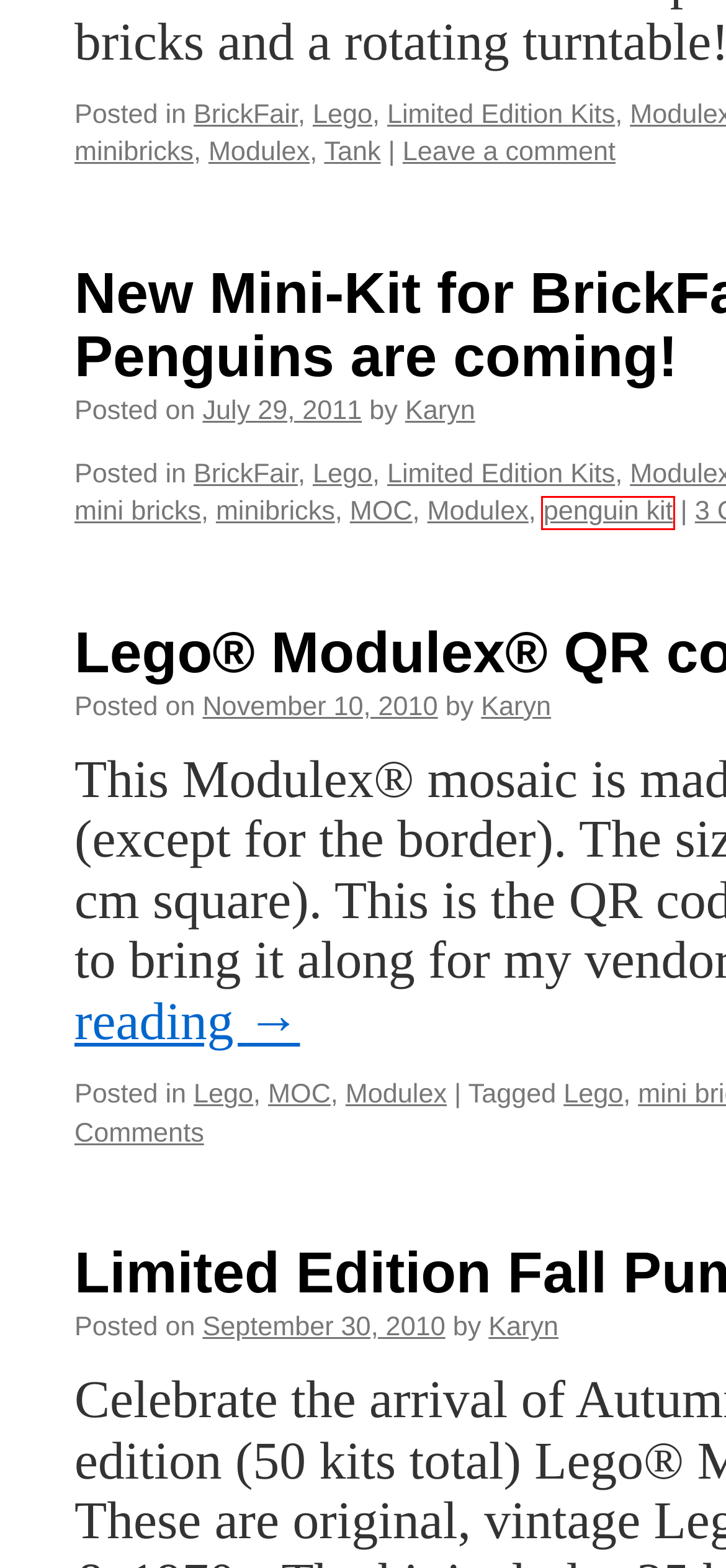After examining the screenshot of a webpage with a red bounding box, choose the most accurate webpage description that corresponds to the new page after clicking the element inside the red box. Here are the candidates:
A. Lego - MiniBricks Madness
B. Tank - MiniBricks Madness
C. penguin kit - MiniBricks Madness
D. What’s In A Brick? - MiniBricks Madness
E. MOC - MiniBricks Madness
F. minibricks - MiniBricks Madness
G. BrickFair - MiniBricks Madness
H. Limited Edition Kits - MiniBricks Madness

C